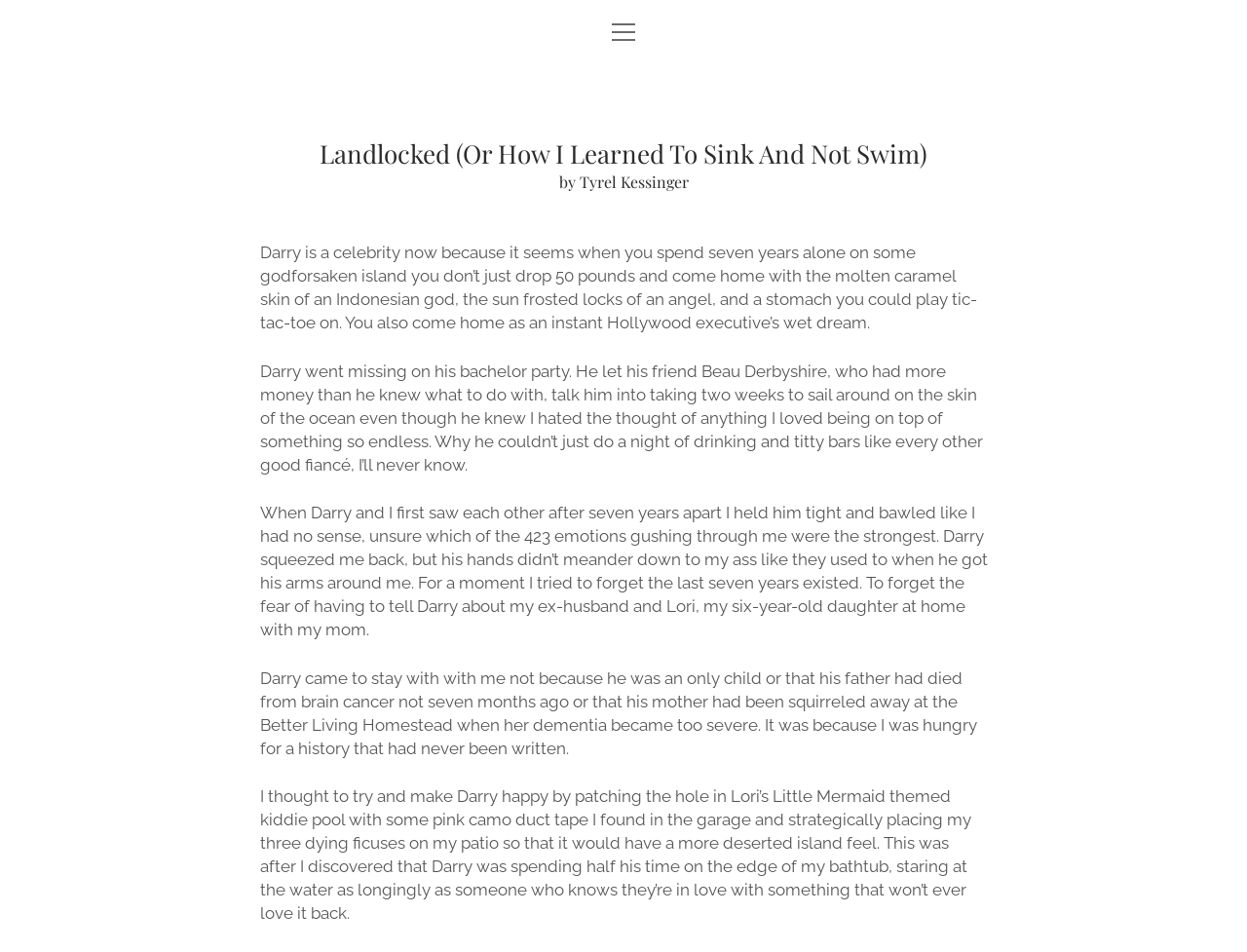Answer the question using only one word or a concise phrase: What is Darry doing in the bathtub?

Staring at the water